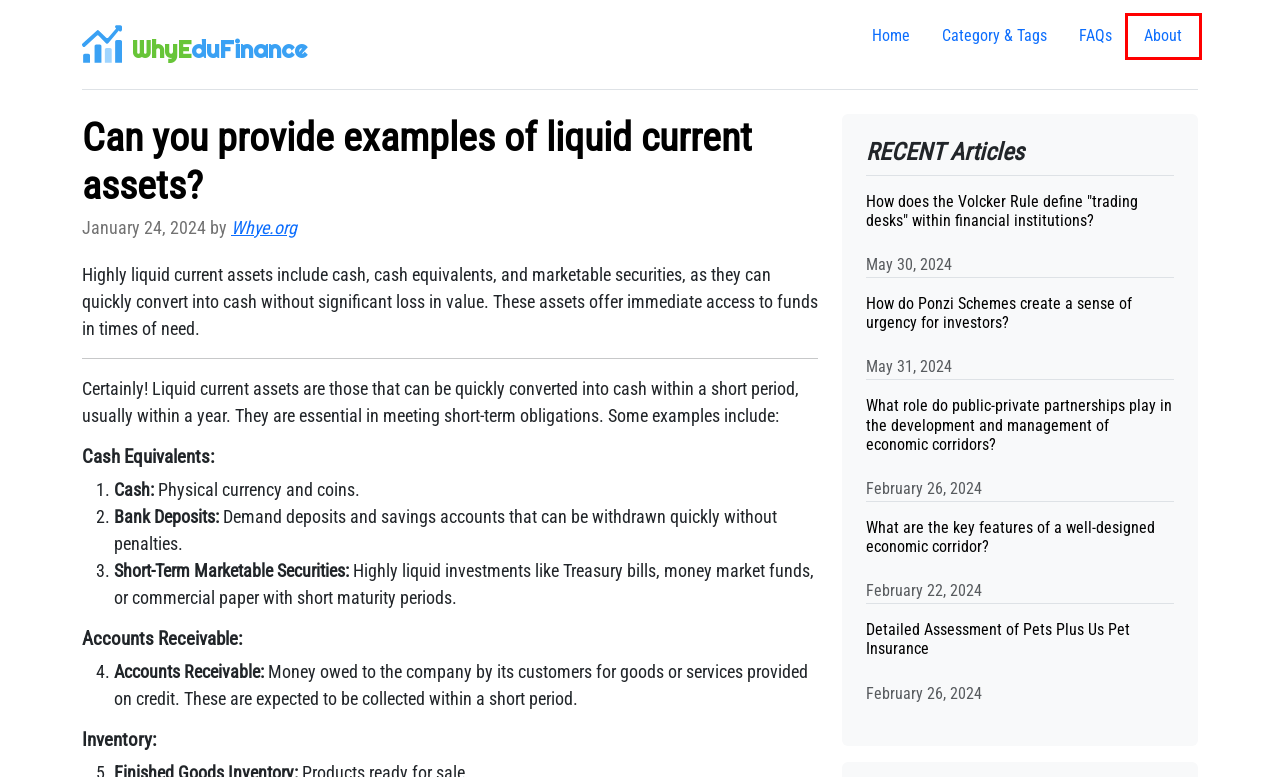Observe the screenshot of a webpage with a red bounding box highlighting an element. Choose the webpage description that accurately reflects the new page after the element within the bounding box is clicked. Here are the candidates:
A. Archives - Jan 2024 - Whye.org
B. About - Whye.org
C. Archives - Oct 2023 - Whye.org
D. Archives - Nov 2023 - Whye.org
E. All Tags - Whye.org
F. Archives - Dec 2023 - Whye.org
G. Archives - Feb 2024 - Whye.org
H. WhyEduFinance: Exploring Financial Wisdom at WhyE.org

B